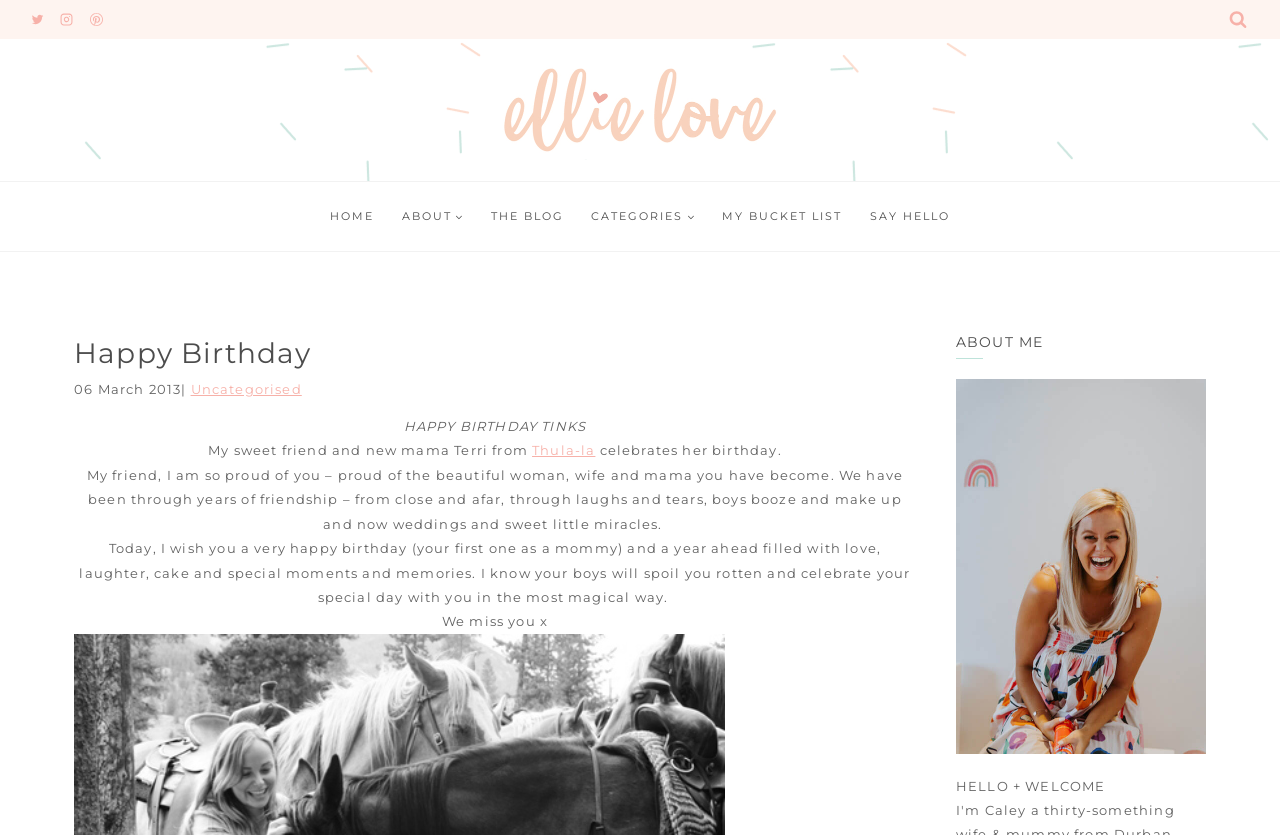Locate the bounding box coordinates for the element described below: "Say Hello". The coordinates must be four float values between 0 and 1, formatted as [left, top, right, bottom].

[0.669, 0.238, 0.753, 0.279]